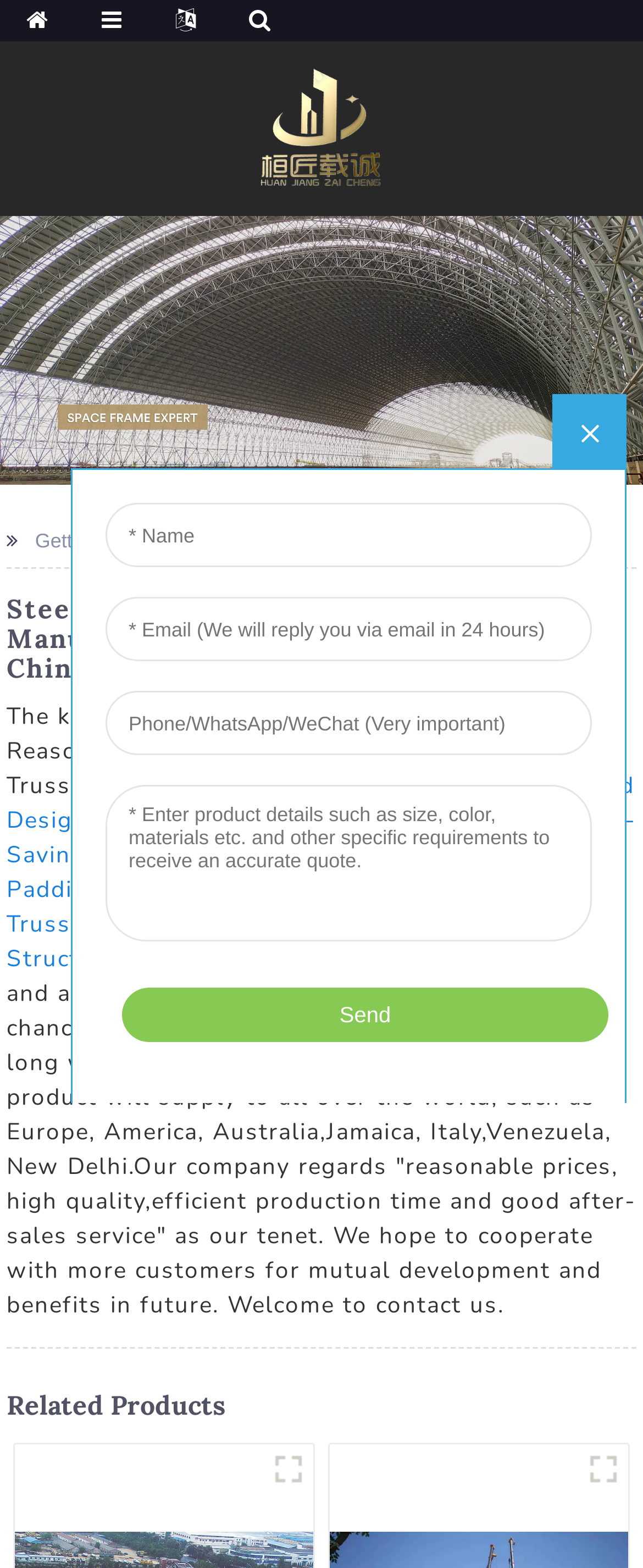Pinpoint the bounding box coordinates of the area that should be clicked to complete the following instruction: "Click the logo". The coordinates must be given as four float numbers between 0 and 1, i.e., [left, top, right, bottom].

[0.373, 0.071, 0.627, 0.088]